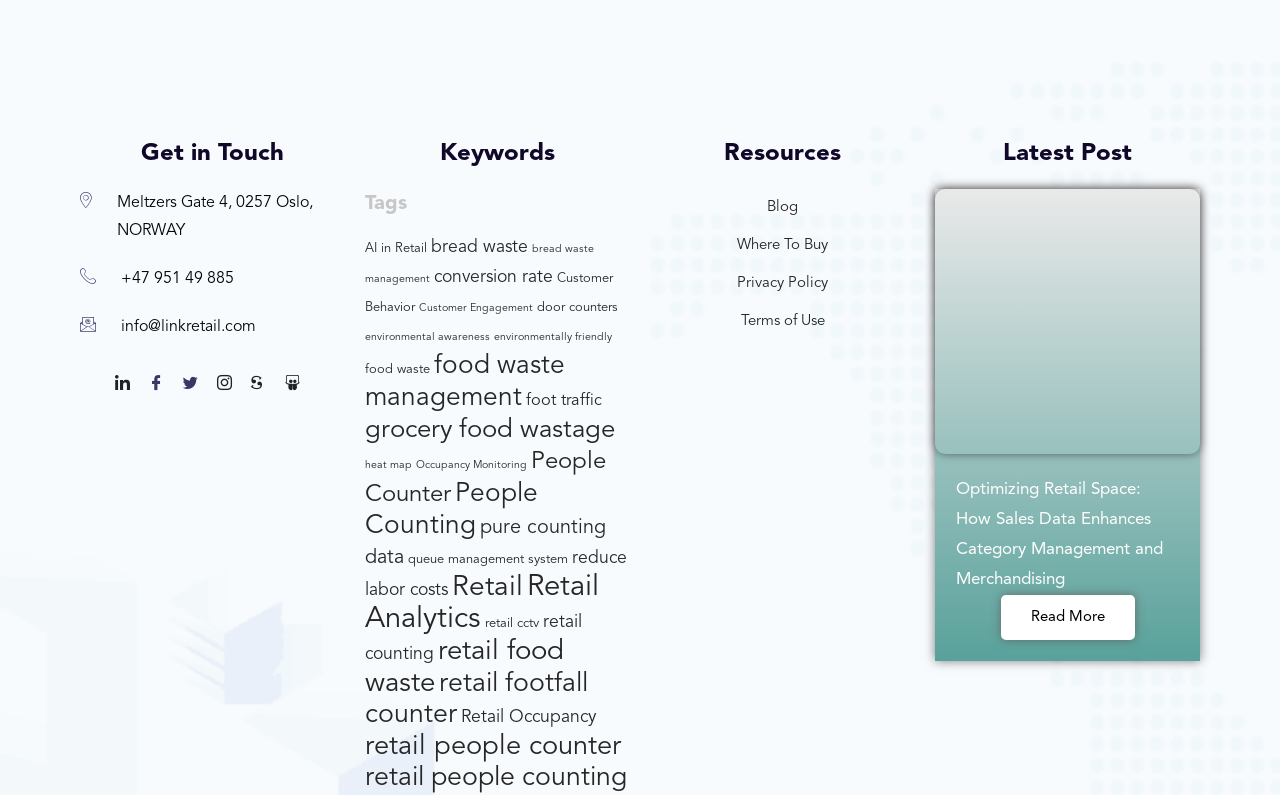How many resources are listed on the webpage? From the image, respond with a single word or brief phrase.

4